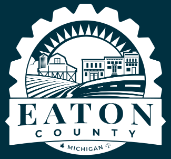What is reflected by the artistic elements in the logo? Examine the screenshot and reply using just one word or a brief phrase.

agricultural heritage and vibrant community